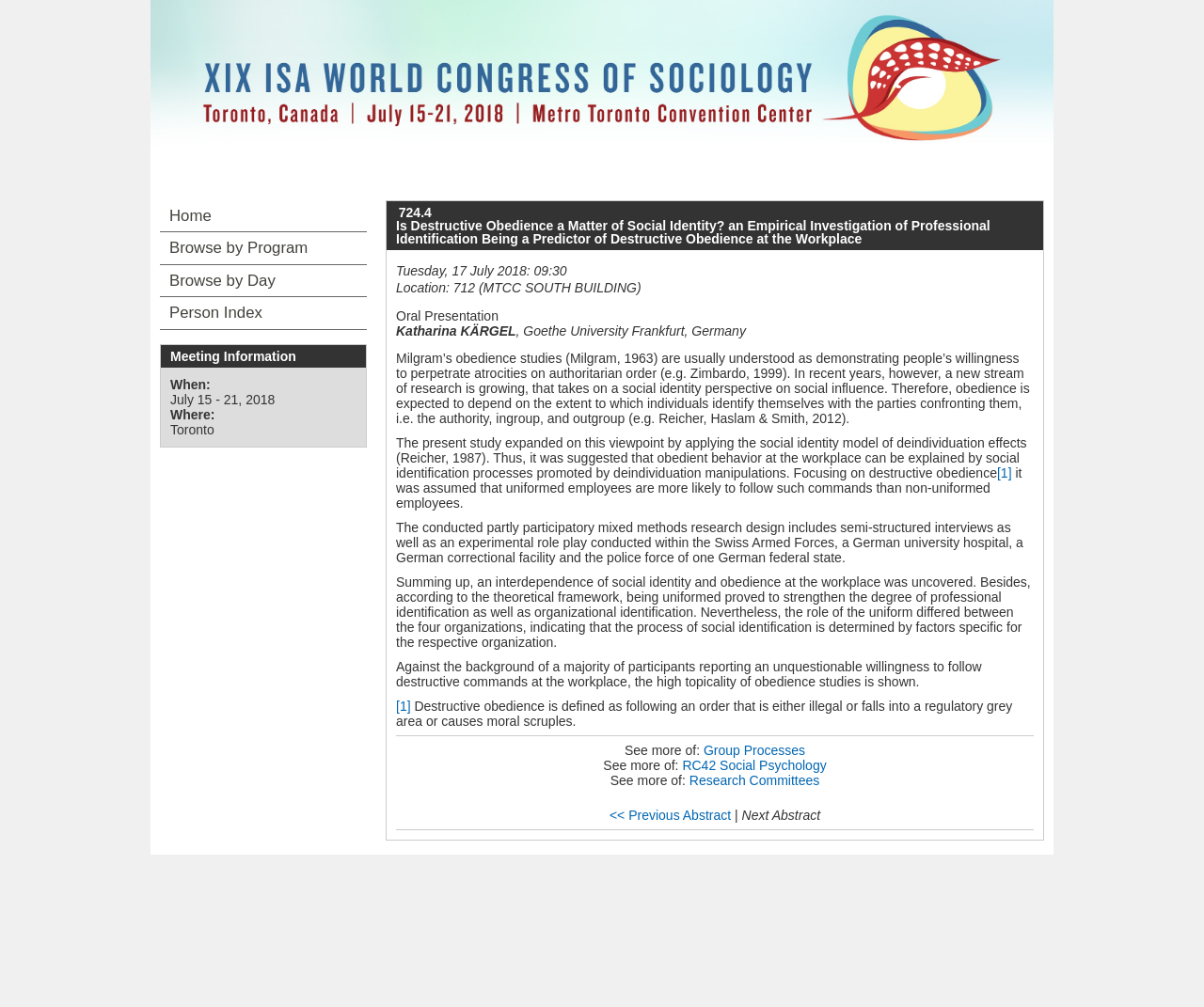Find the bounding box coordinates corresponding to the UI element with the description: "Browse by Day". The coordinates should be formatted as [left, top, right, bottom], with values as floats between 0 and 1.

[0.133, 0.263, 0.305, 0.294]